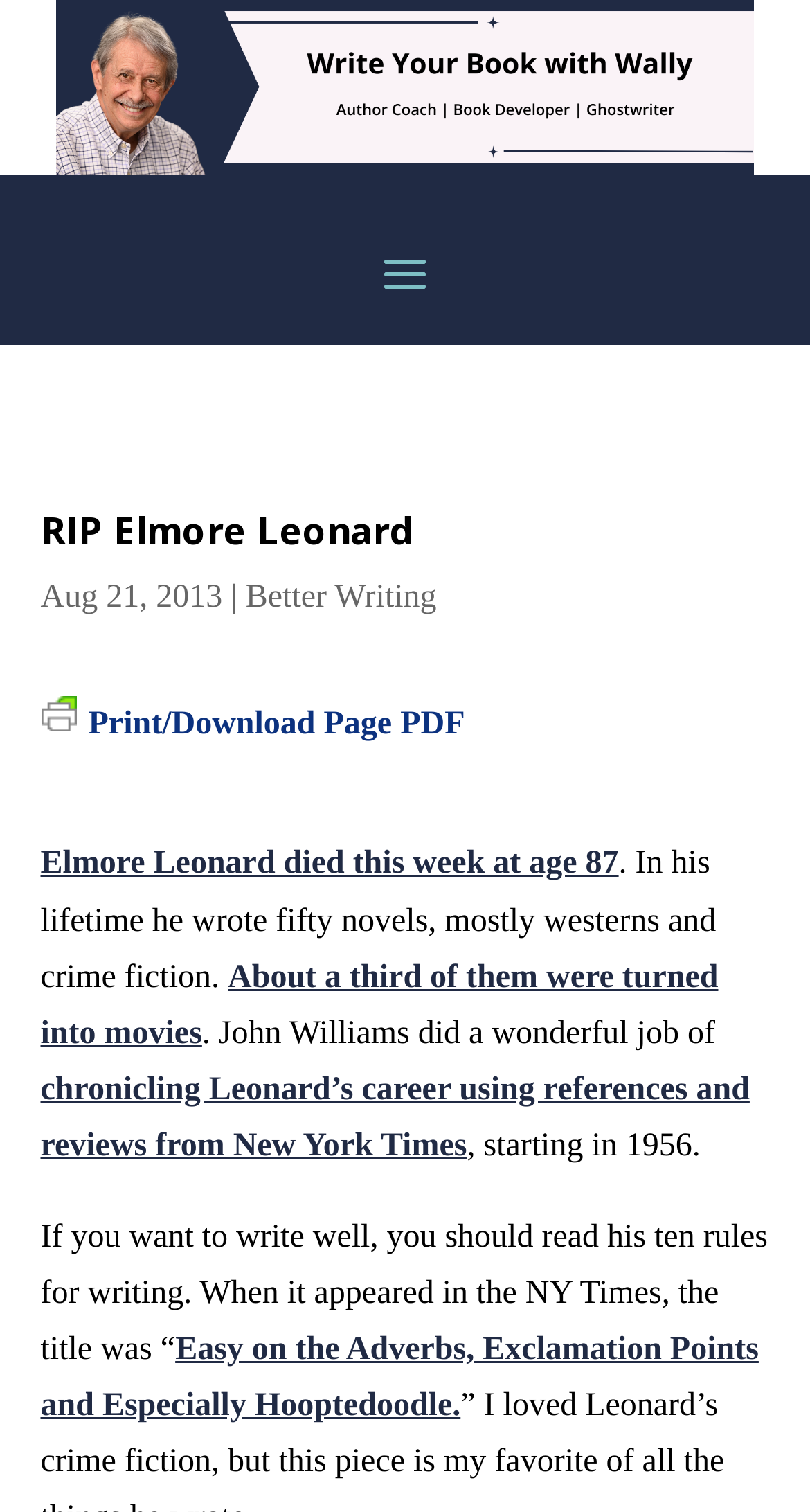Generate a comprehensive caption for the webpage you are viewing.

The webpage is a tribute to Elmore Leonard, a renowned author who passed away at the age of 87. At the top of the page, there is a heading "RIP Elmore Leonard" followed by the date "Aug 21, 2013" and a separator line. Below the heading, there are two links: "Better Writing" and "Print Friendly, PDF & Email Print/Download Page PDF", with an image of a printer icon next to the latter link.

The main content of the page is a brief biography of Elmore Leonard, stating that he wrote fifty novels, mostly westerns and crime fiction, and that about a third of them were turned into movies. The text is divided into several paragraphs, with links to external sources, including an article from the New York Times.

On the left side of the page, there is a section with links to related topics, including "Elmore Leonard died this week at age 87" and "About a third of them were turned into movies". Below this section, there is a quote from John Williams, praising Elmore Leonard's career.

The page also mentions Elmore Leonard's ten rules for writing, with a link to the full article titled "Easy on the Adverbs, Exclamation Points and Especially Hooptedoodle". Overall, the page is a tribute to Elmore Leonard's life and work, with links to external sources and related topics.